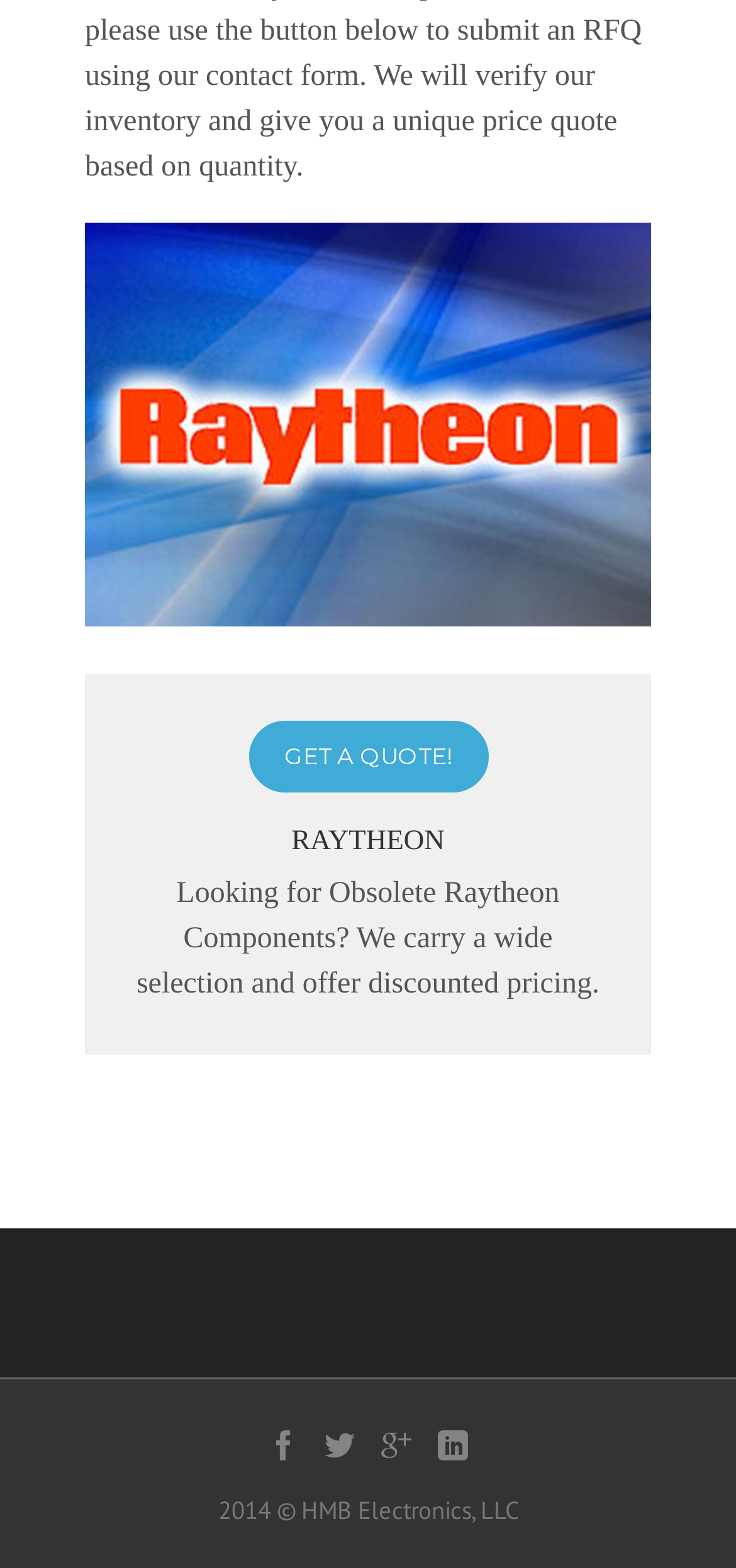Give a concise answer using one word or a phrase to the following question:
What is the call-to-action?

GET A QUOTE!